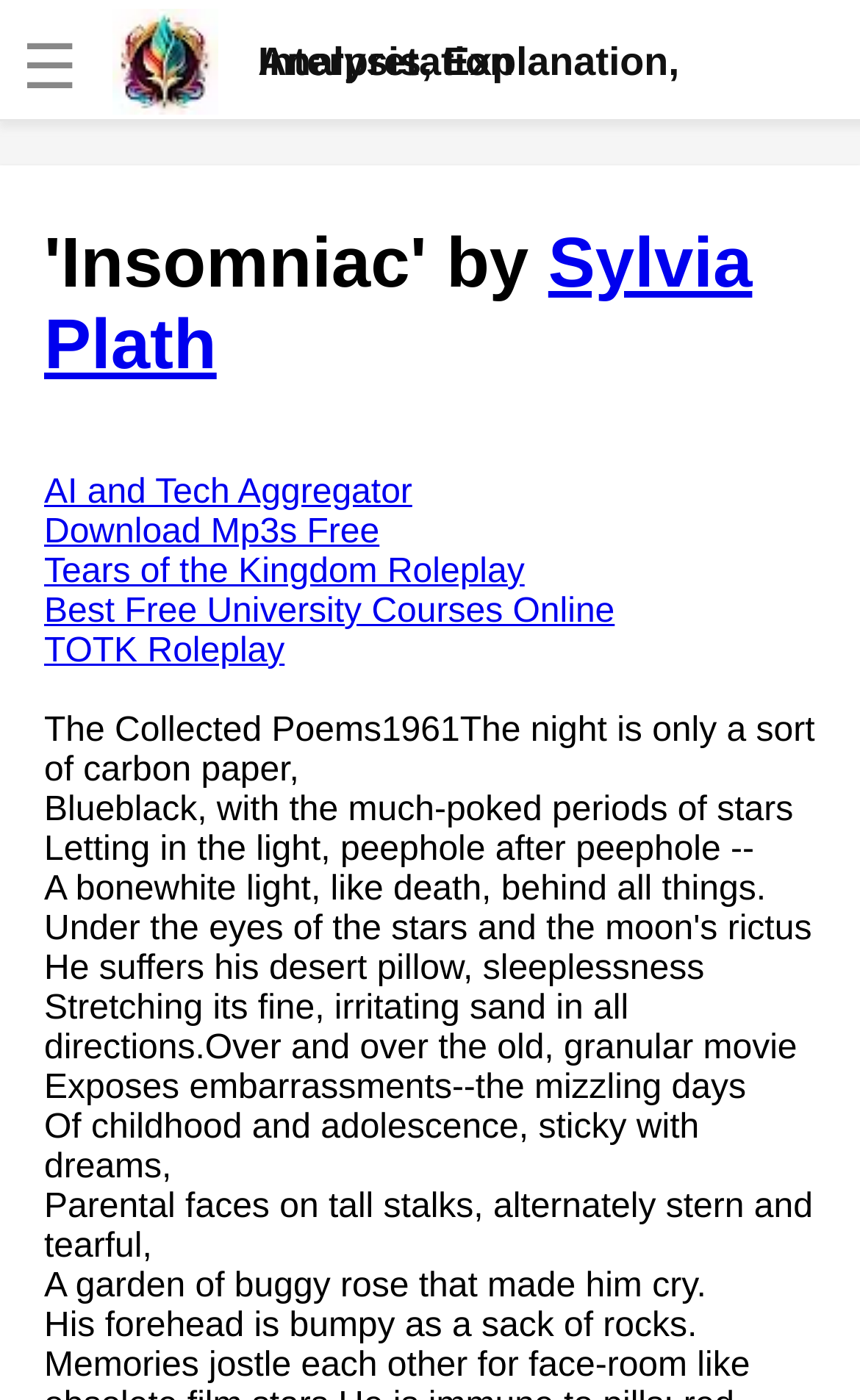What is the tone of the poem?
Respond to the question with a single word or phrase according to the image.

Melancholic